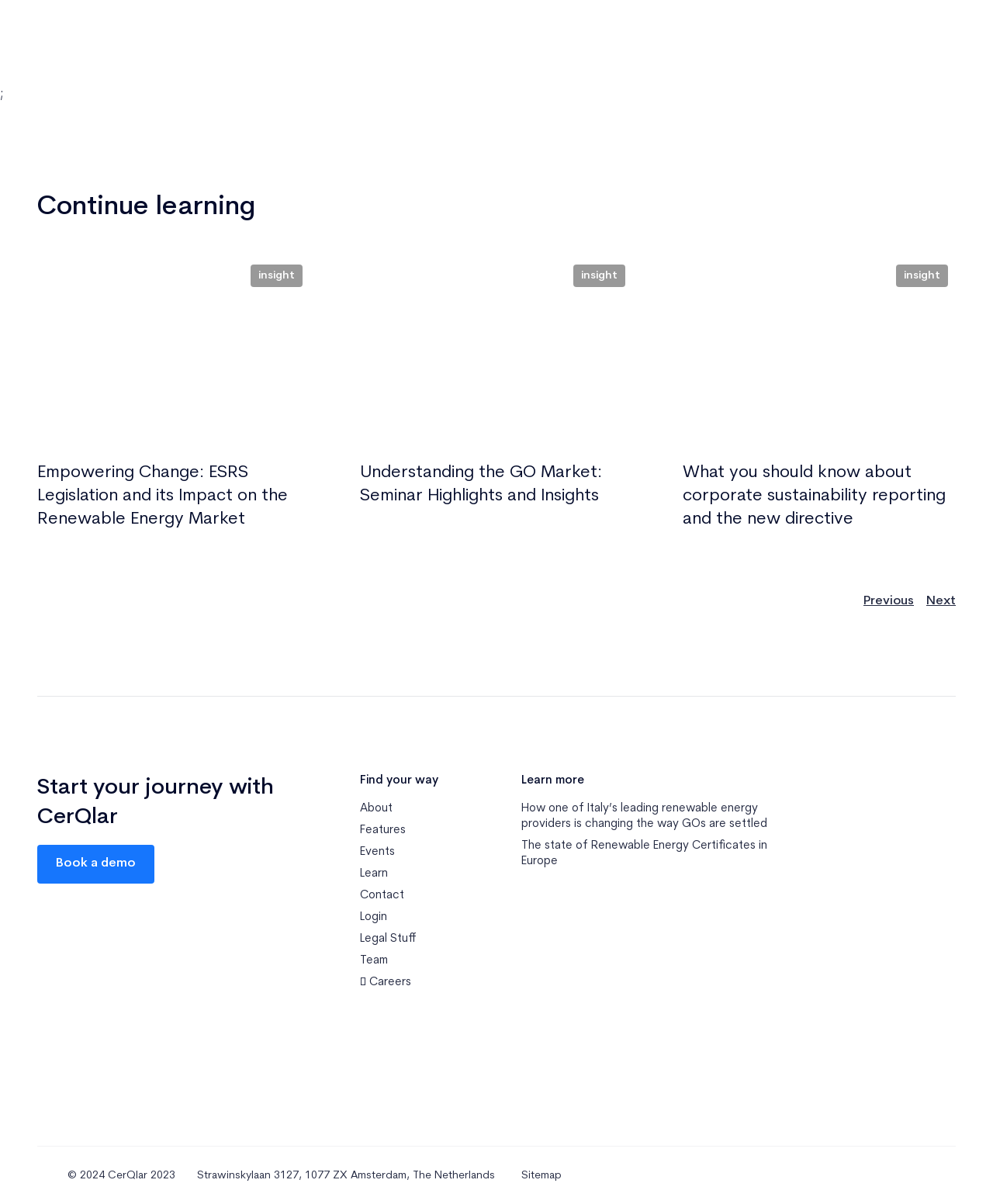What is the main topic of the webpage?
Answer the question with a single word or phrase derived from the image.

Renewable Energy